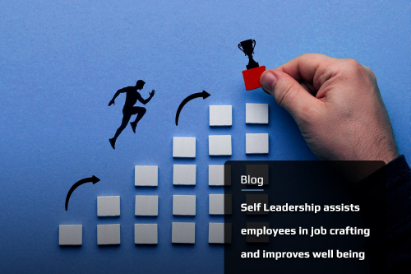What does the red block represent?
Analyze the image and deliver a detailed answer to the question.

The red block is a metaphor for a key goal or achievement, as it is placed on top of the ascending structure, symbolizing progression and accomplishment.